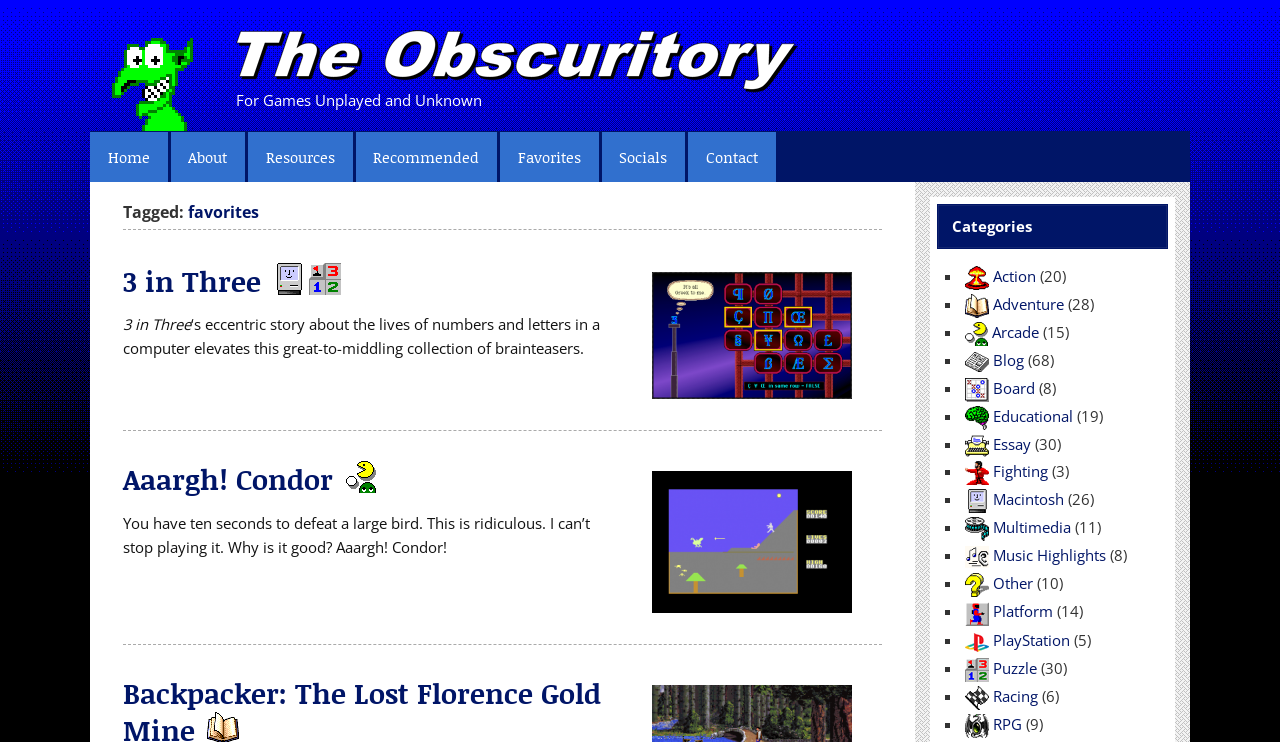What is the position of the 'Favorites' link in the navigation menu?
Please answer the question with a detailed and comprehensive explanation.

I examined the navigation menu and found the 'Favorites' link. It is the fourth link in the menu, following 'Home', 'About', and 'Resources'.